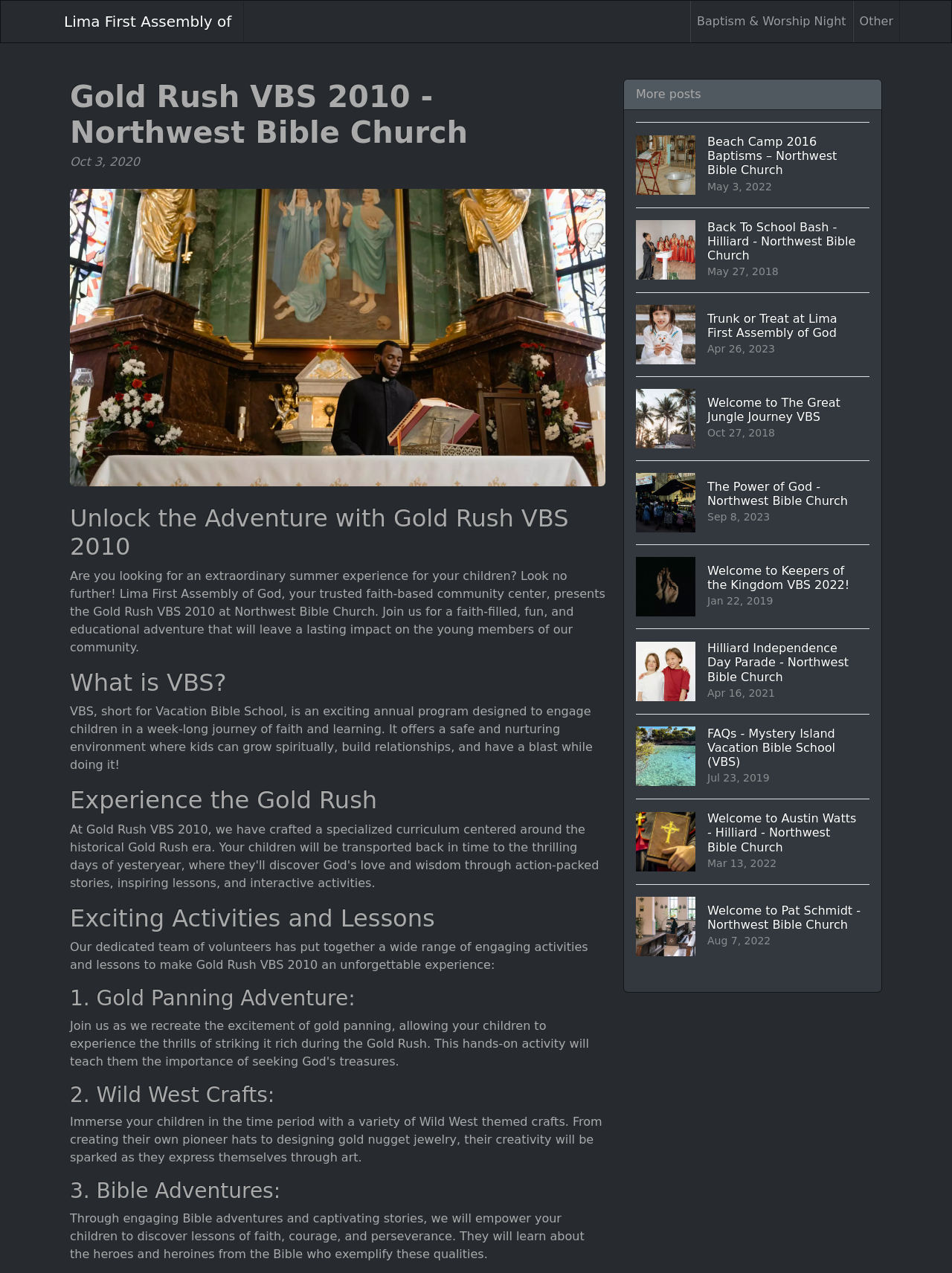Determine the bounding box coordinates of the clickable region to carry out the instruction: "Learn about 'What is VBS?'".

[0.073, 0.525, 0.636, 0.547]